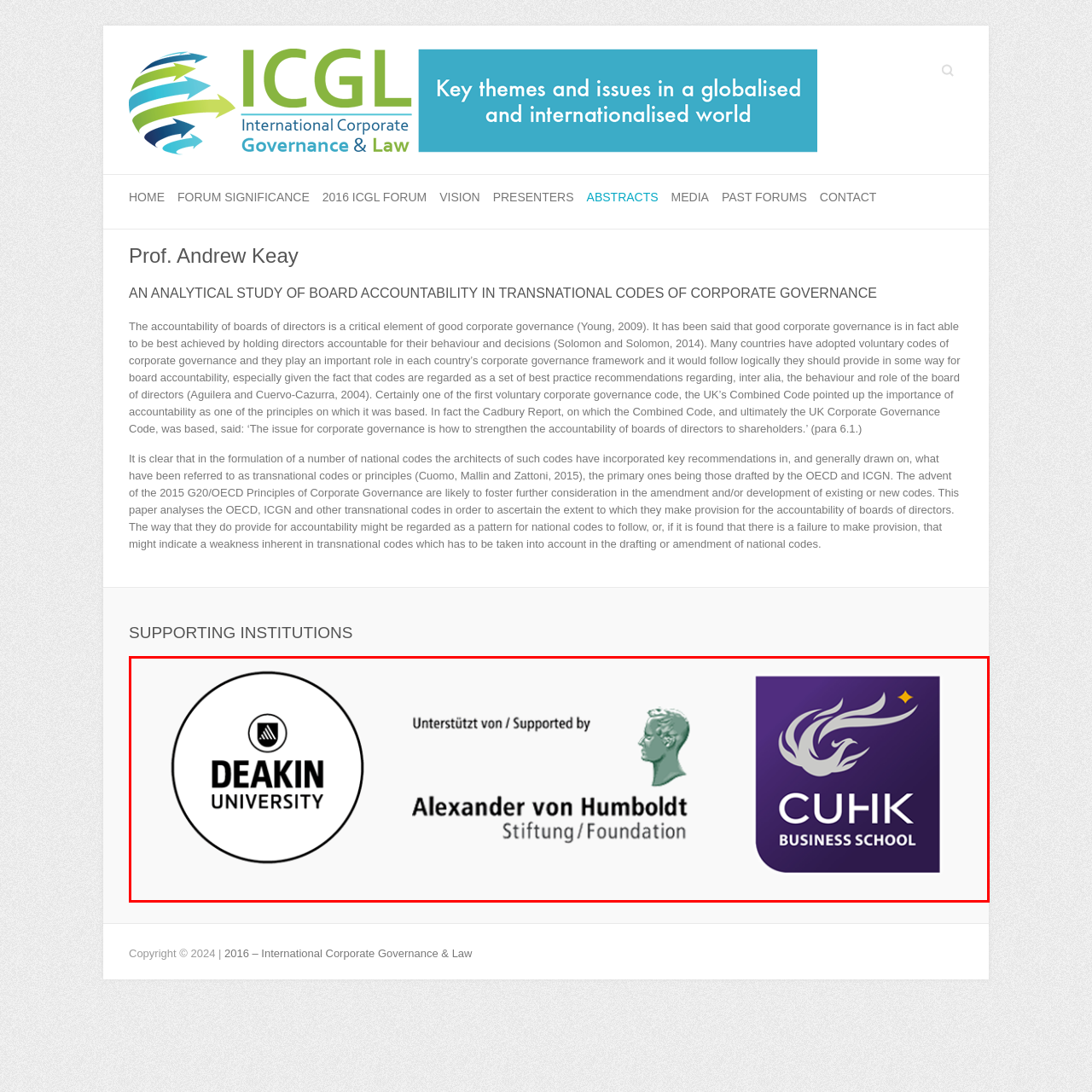What is the Alexander von Humboldt Foundation's logo based on?
Direct your attention to the image enclosed by the red bounding box and provide a detailed answer to the question.

The caption explains that the Alexander von Humboldt Foundation's logo includes a stylized representation of a bust, signifying its prestigious legacy in supporting academic exchange and research.